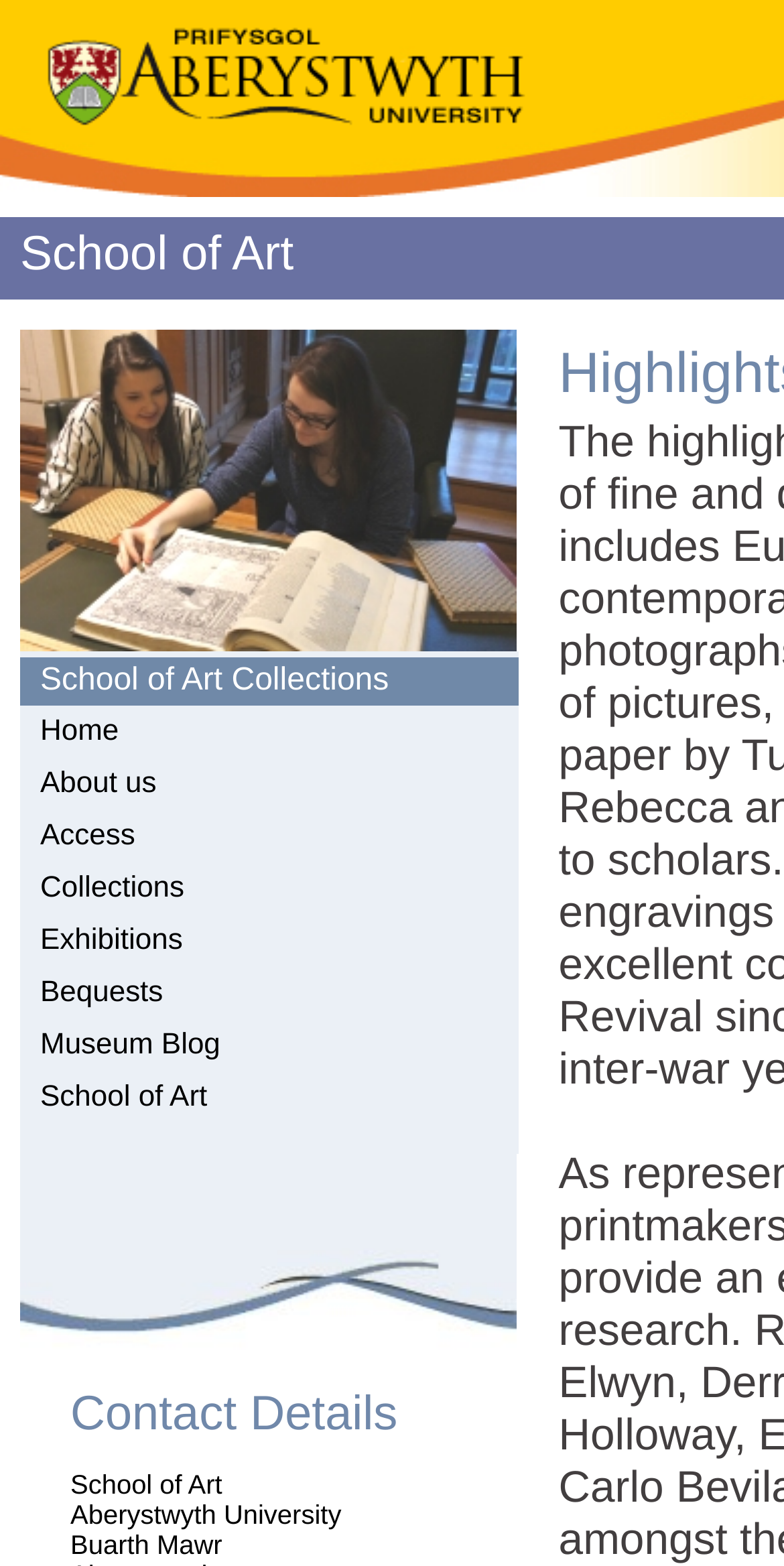Provide a short answer to the following question with just one word or phrase: What is the purpose of the 'Access' link?

To provide access information